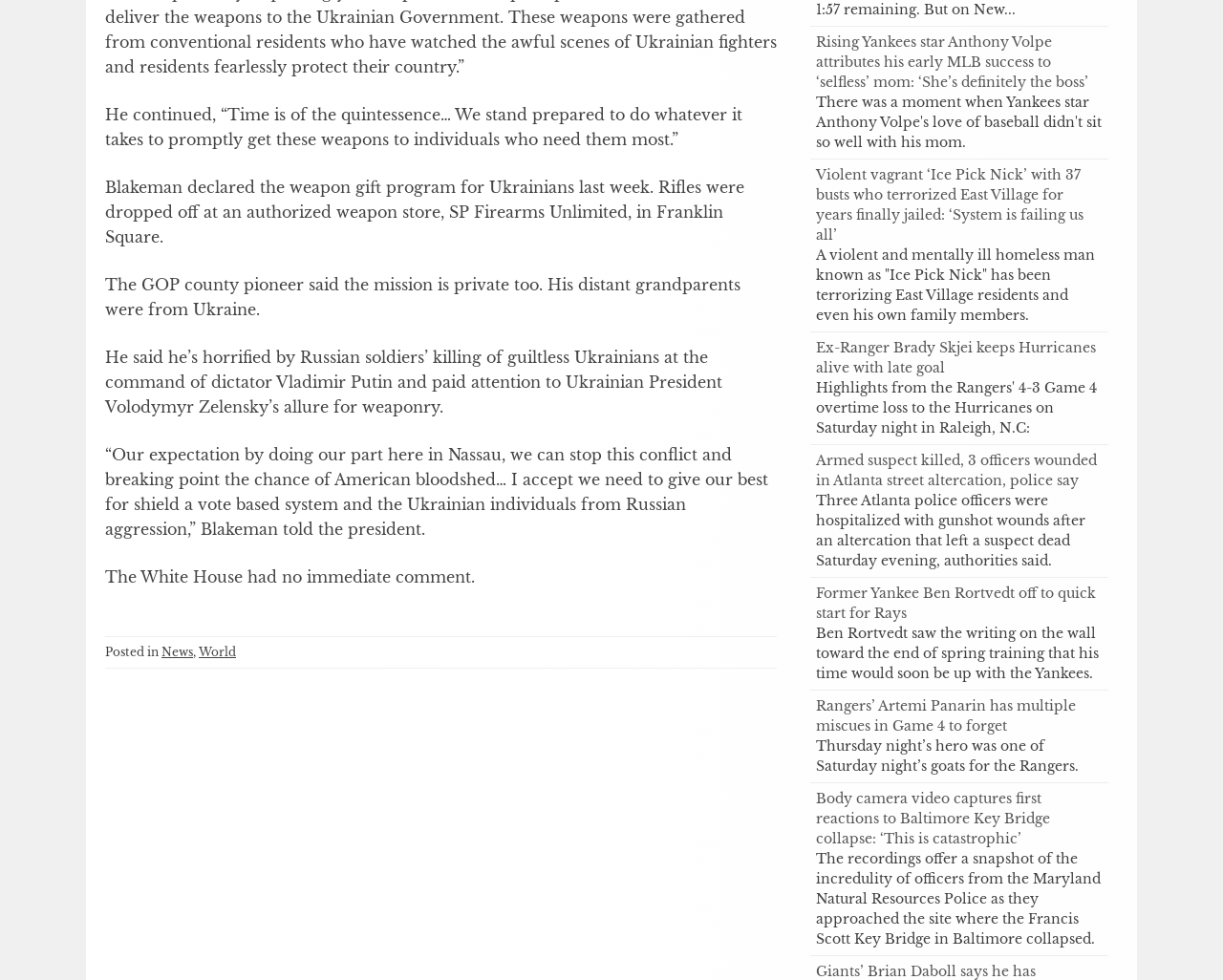Review the image closely and give a comprehensive answer to the question: How many busts did 'Ice Pick Nick' have?

According to the text, 'Violent vagrant “Ice Pick Nick” with 37 busts who terrorized East Village for years finally jailed...' This indicates that 'Ice Pick Nick' had 37 busts.